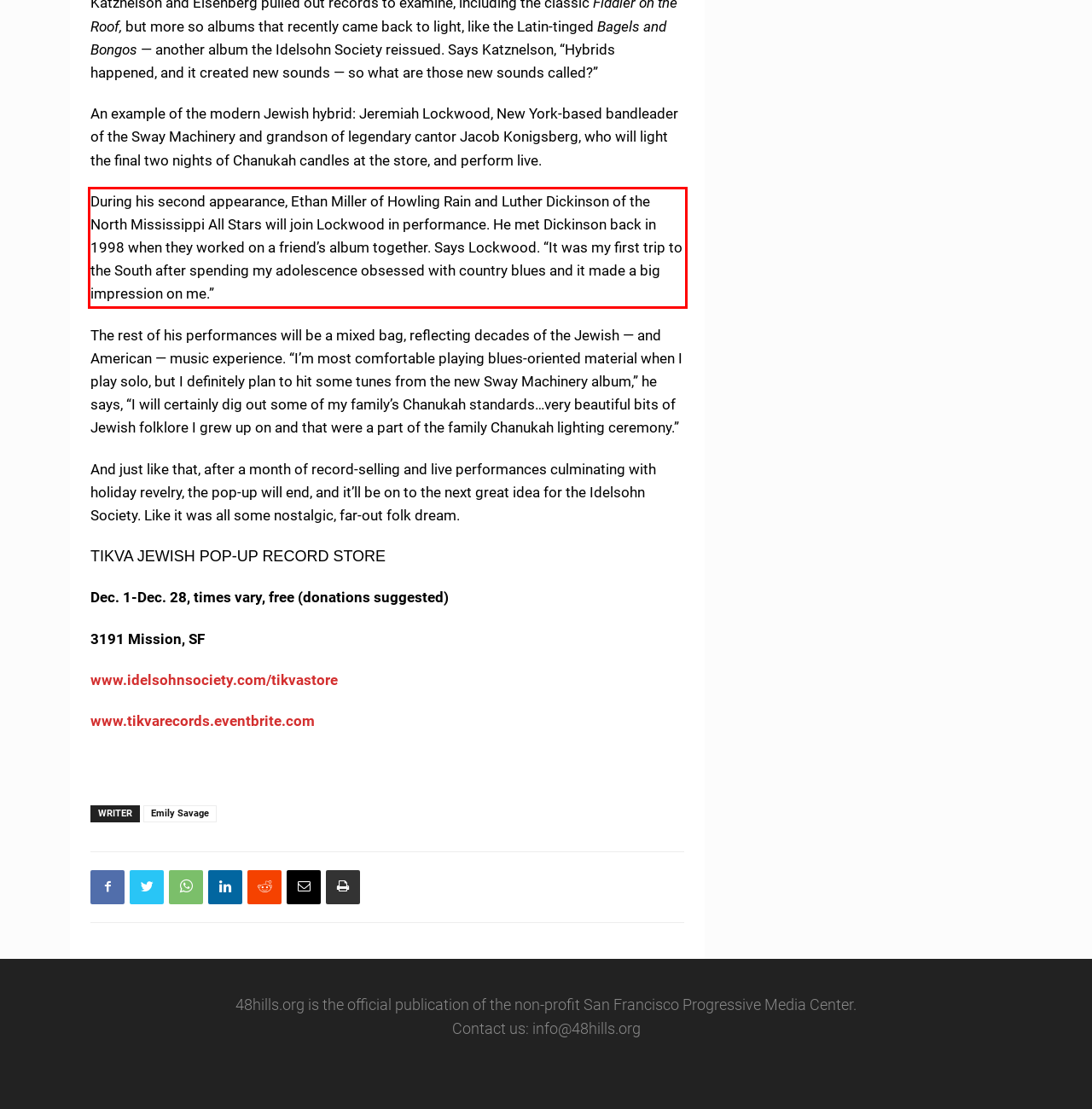You are presented with a webpage screenshot featuring a red bounding box. Perform OCR on the text inside the red bounding box and extract the content.

During his second appearance, Ethan Miller of Howling Rain and Luther Dickinson of the North Mississippi All Stars will join Lockwood in performance. He met Dickinson back in 1998 when they worked on a friend’s album together. Says Lockwood. “It was my first trip to the South after spending my adolescence obsessed with country blues and it made a big impression on me.”